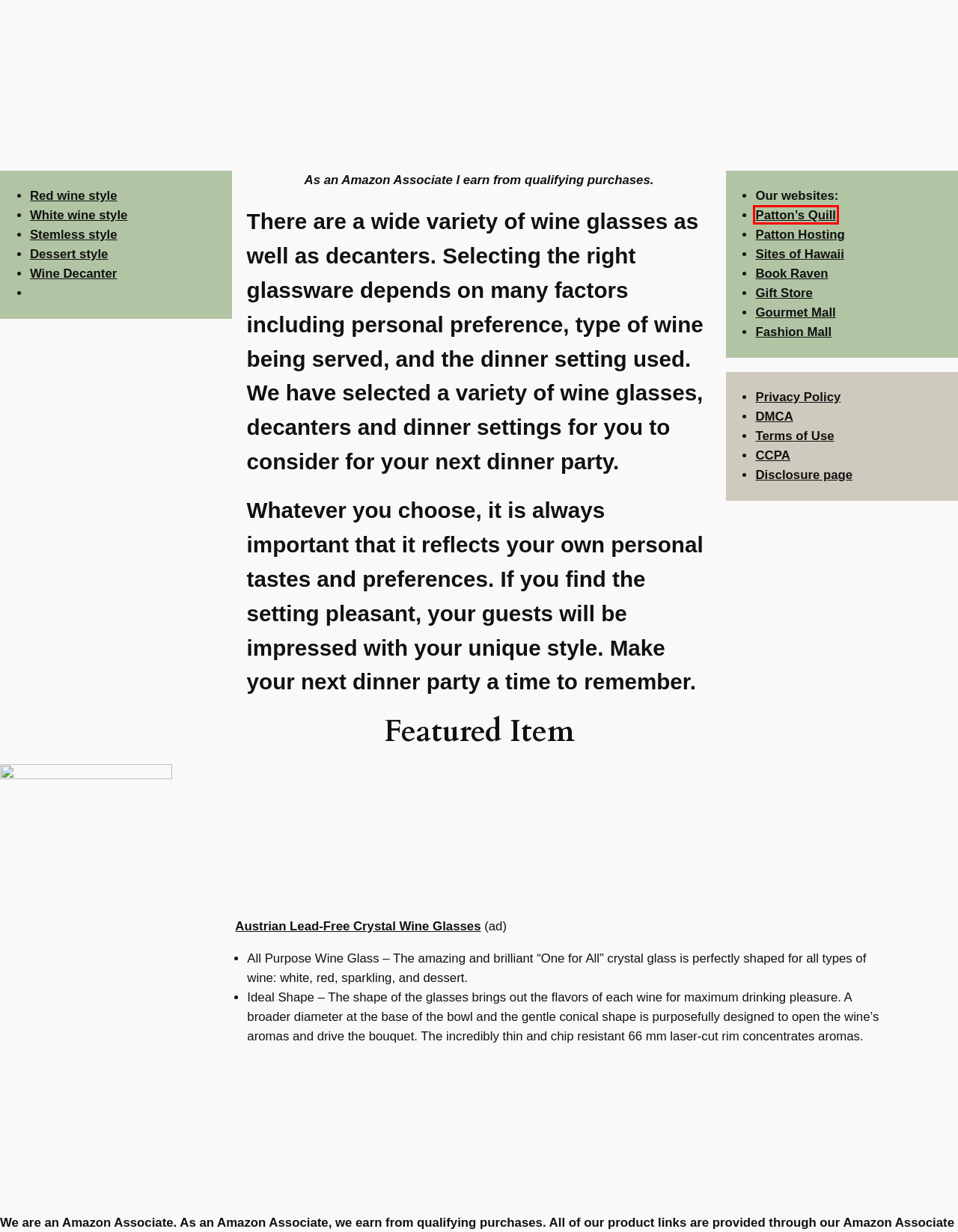Examine the screenshot of the webpage, which includes a red bounding box around an element. Choose the best matching webpage description for the page that will be displayed after clicking the element inside the red bounding box. Here are the candidates:
A. sites of hawaii – A journey visual journey to hawaii
B. Crystal Wine Glasses  White Wine style – wine crystal
C. Terms of Use – wine crystal
D. Book Raven – Books for your reading pleasure
E. Disclosure Page – wine crystal
F. Crystal Wine Glasses Stemless style – wine crystal
G. Journey Into Imagination - great reading
H. DMCA – wine crystal

G